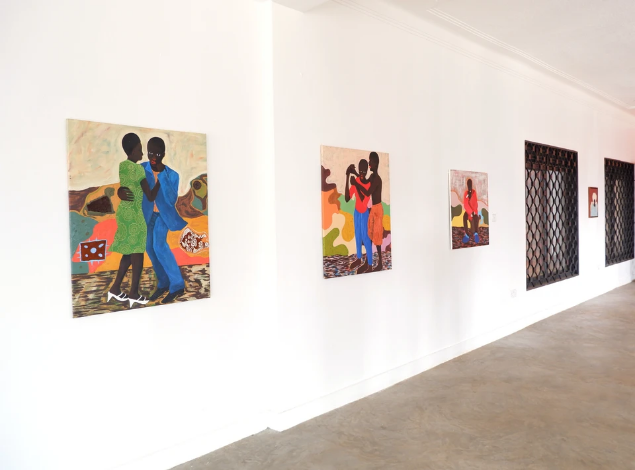What is the duration of the exhibition?
Provide a short answer using one word or a brief phrase based on the image.

February 3 to March 10, 2024